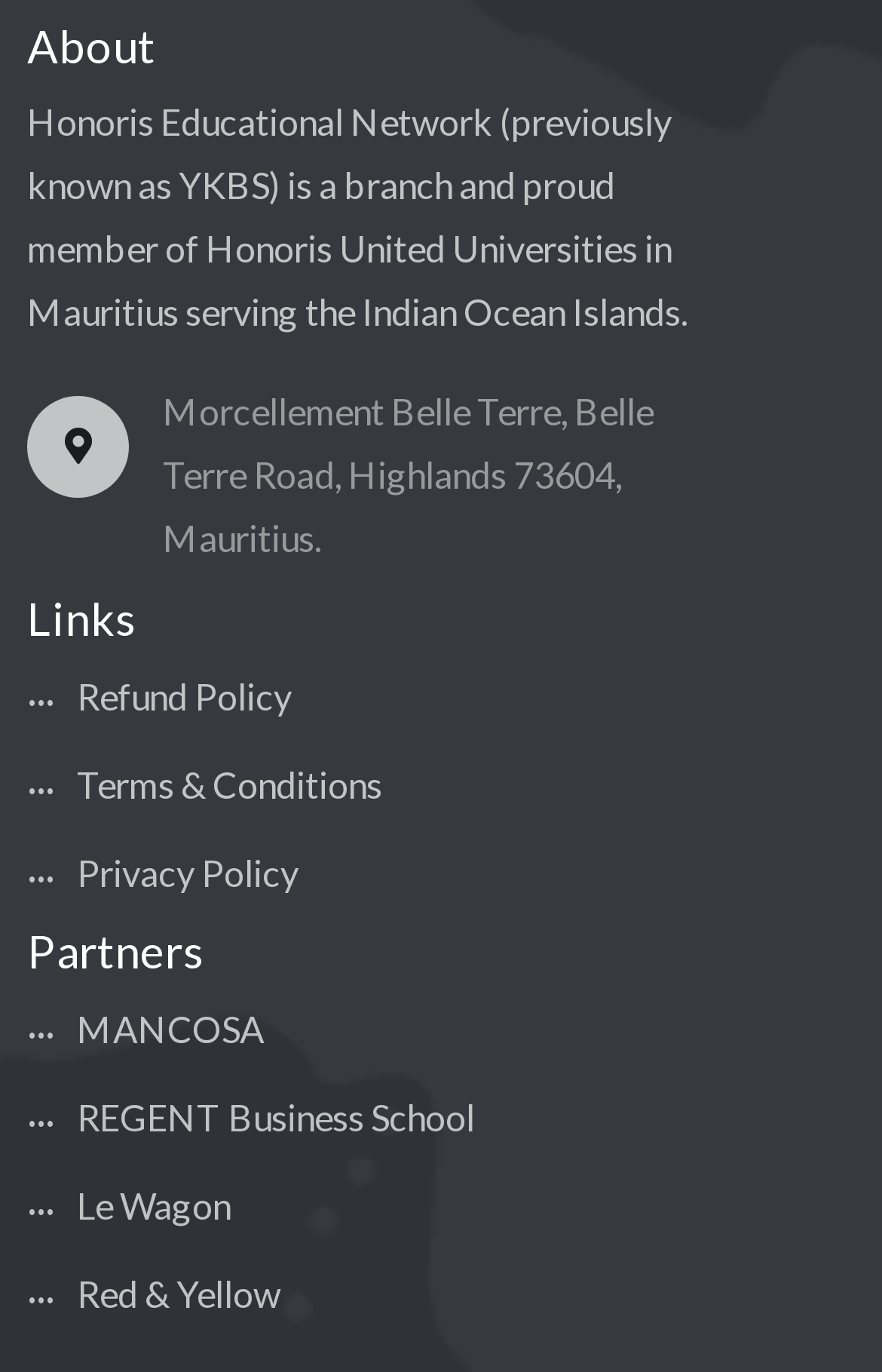Please identify the bounding box coordinates of the element's region that I should click in order to complete the following instruction: "Read Refund Policy". The bounding box coordinates consist of four float numbers between 0 and 1, i.e., [left, top, right, bottom].

[0.031, 0.491, 0.331, 0.523]